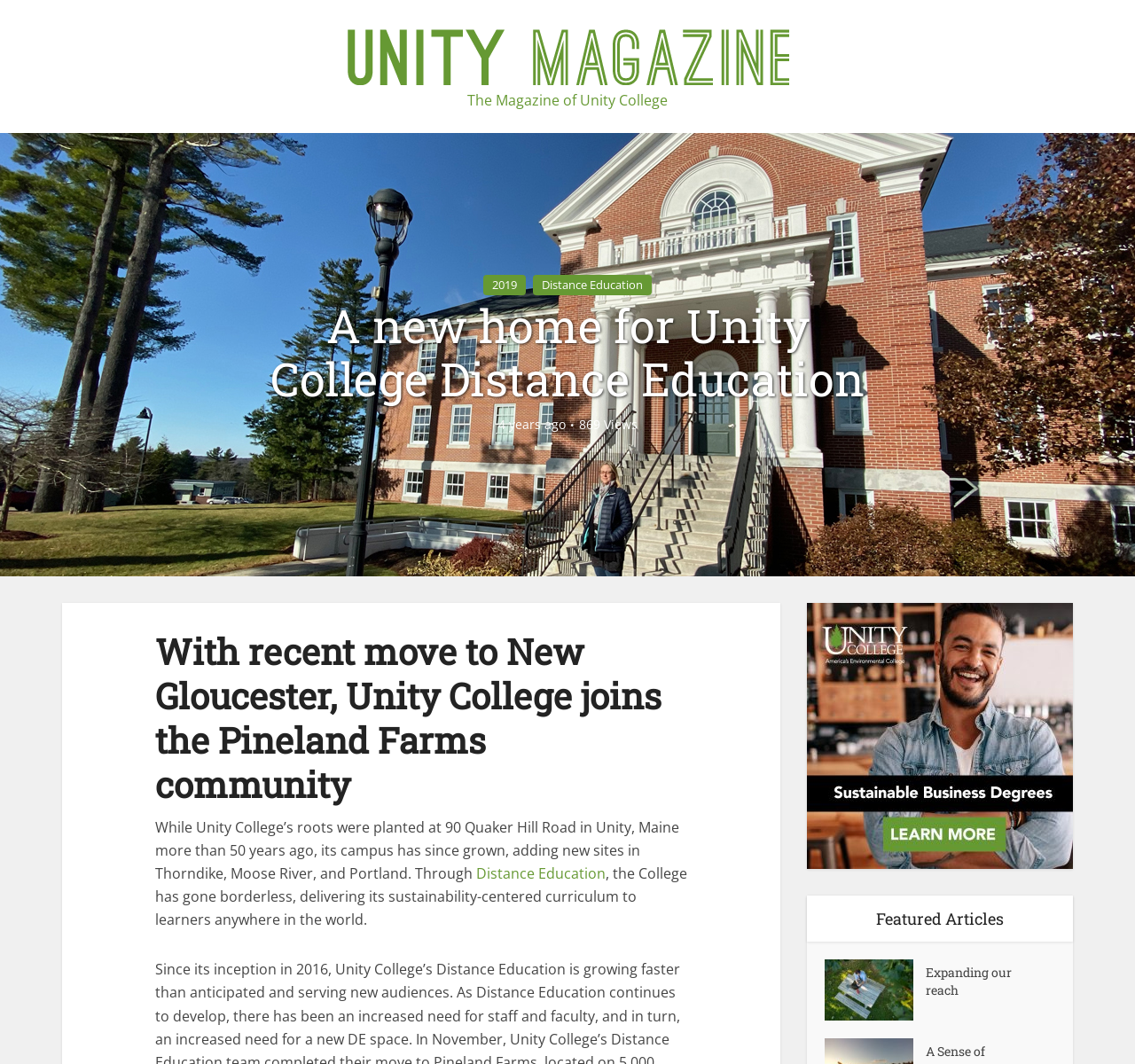What is the topic of the featured article?
Can you offer a detailed and complete answer to this question?

The topic of the featured article can be found in the bottom section of the webpage, where it is written as 'Distance Education at Unity College' in a link element.